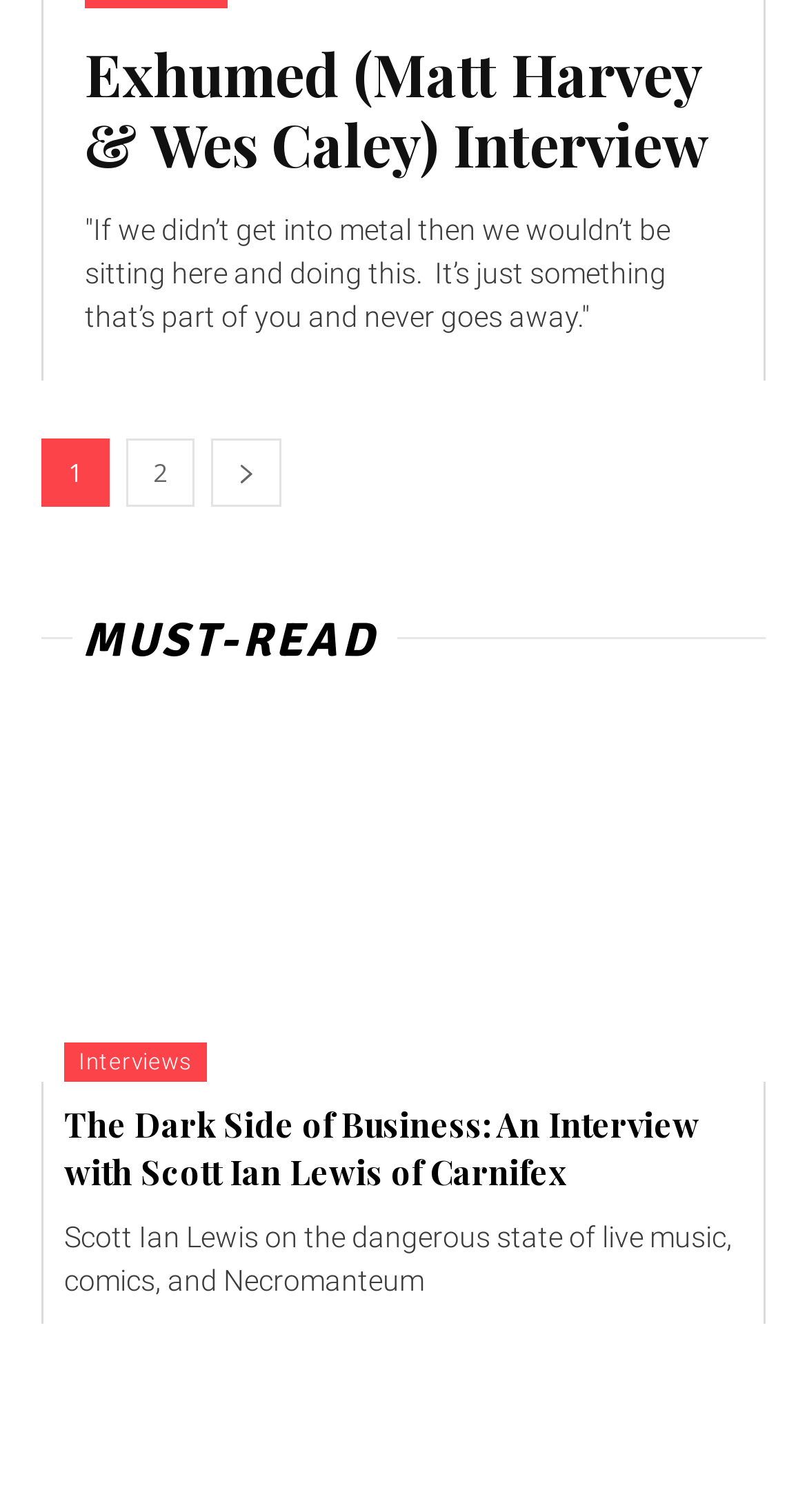What is the category of the webpage?
Please provide a detailed answer to the question.

The category of the webpage is 'Interviews', as indicated by the link 'Interviews' on the webpage.